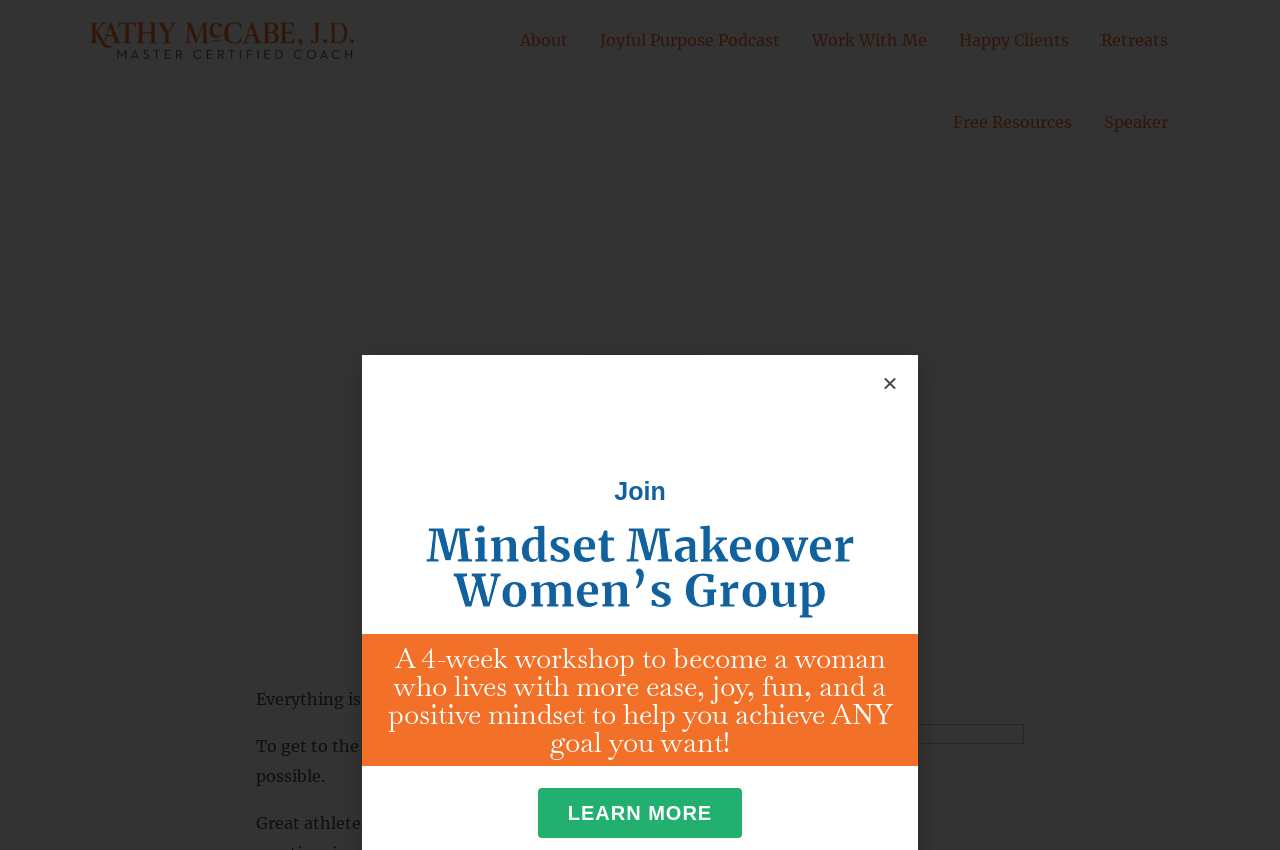What is the purpose of the button?
Please give a detailed and elaborate answer to the question based on the image.

The button with the text 'Close' is likely used to close a popup or a modal window, allowing the user to dismiss the current view.